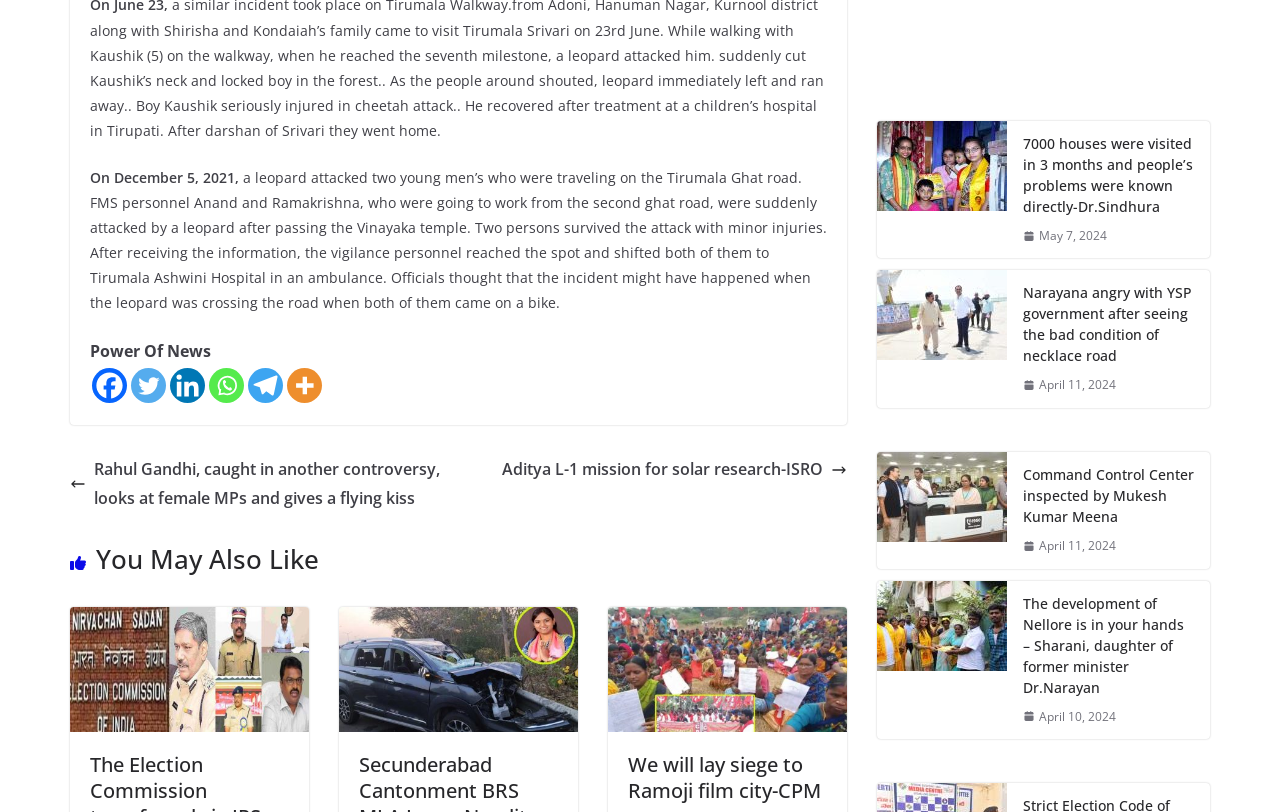How many social media links are present on the webpage?
Look at the image and respond to the question as thoroughly as possible.

The answer can be found by counting the number of link elements with text 'Facebook', 'Twitter', 'Linkedin', 'Whatsapp', 'Telegram', and 'More'. These are likely social media links.